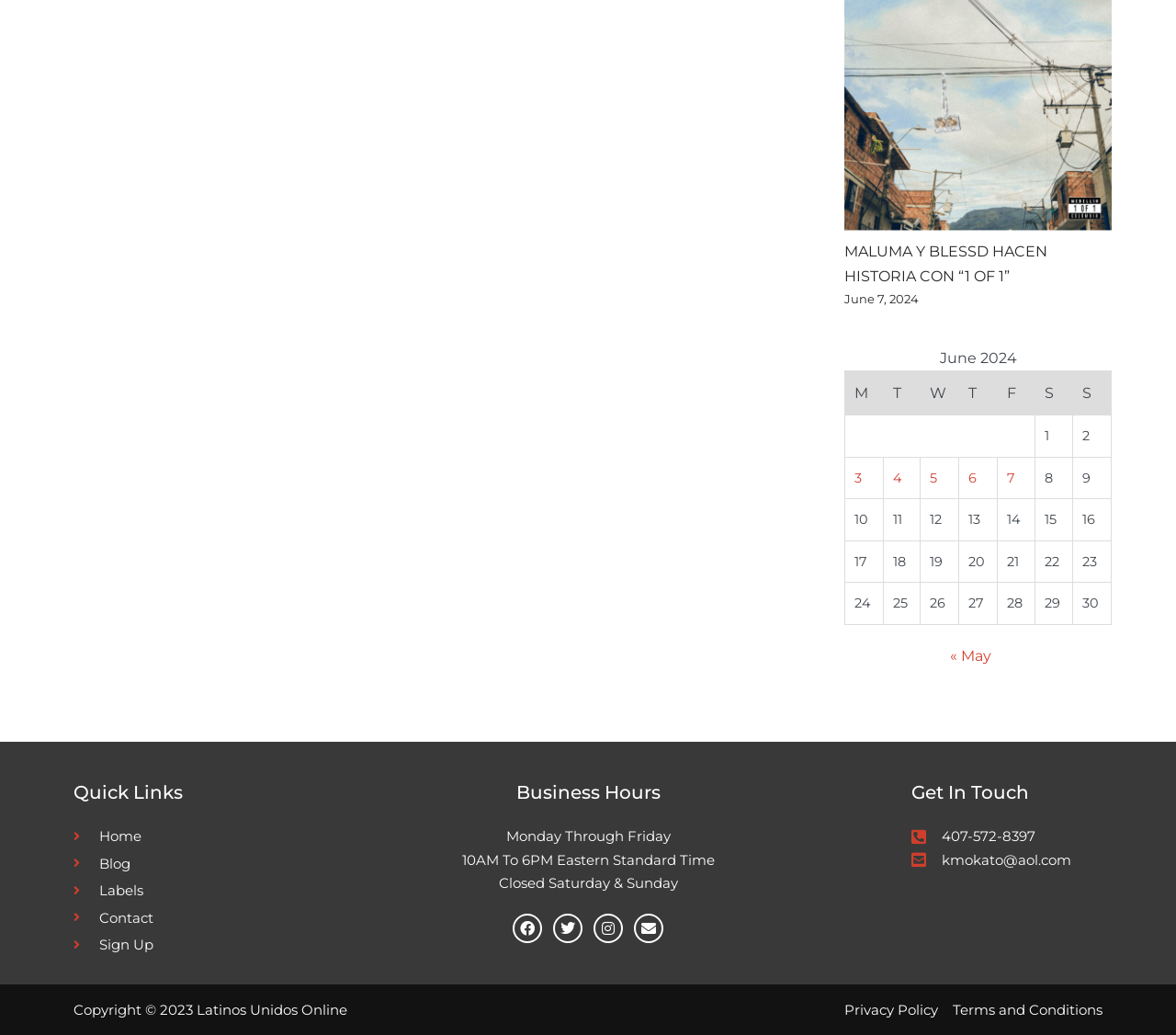Please predict the bounding box coordinates (top-left x, top-left y, bottom-right x, bottom-right y) for the UI element in the screenshot that fits the description: Terms and Conditions

[0.81, 0.964, 0.938, 0.987]